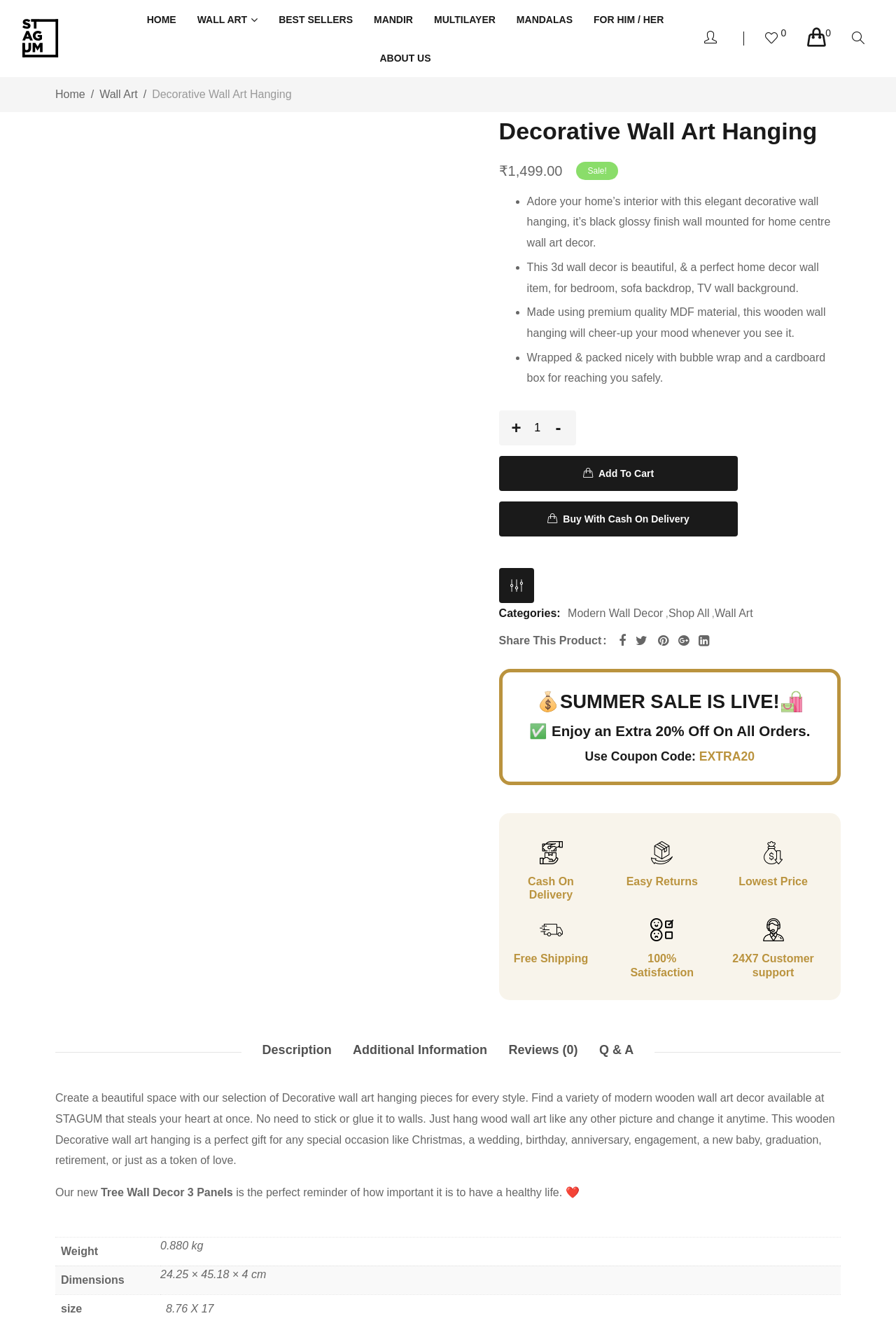Respond to the following question using a concise word or phrase: 
How many reviews are there for the product?

0